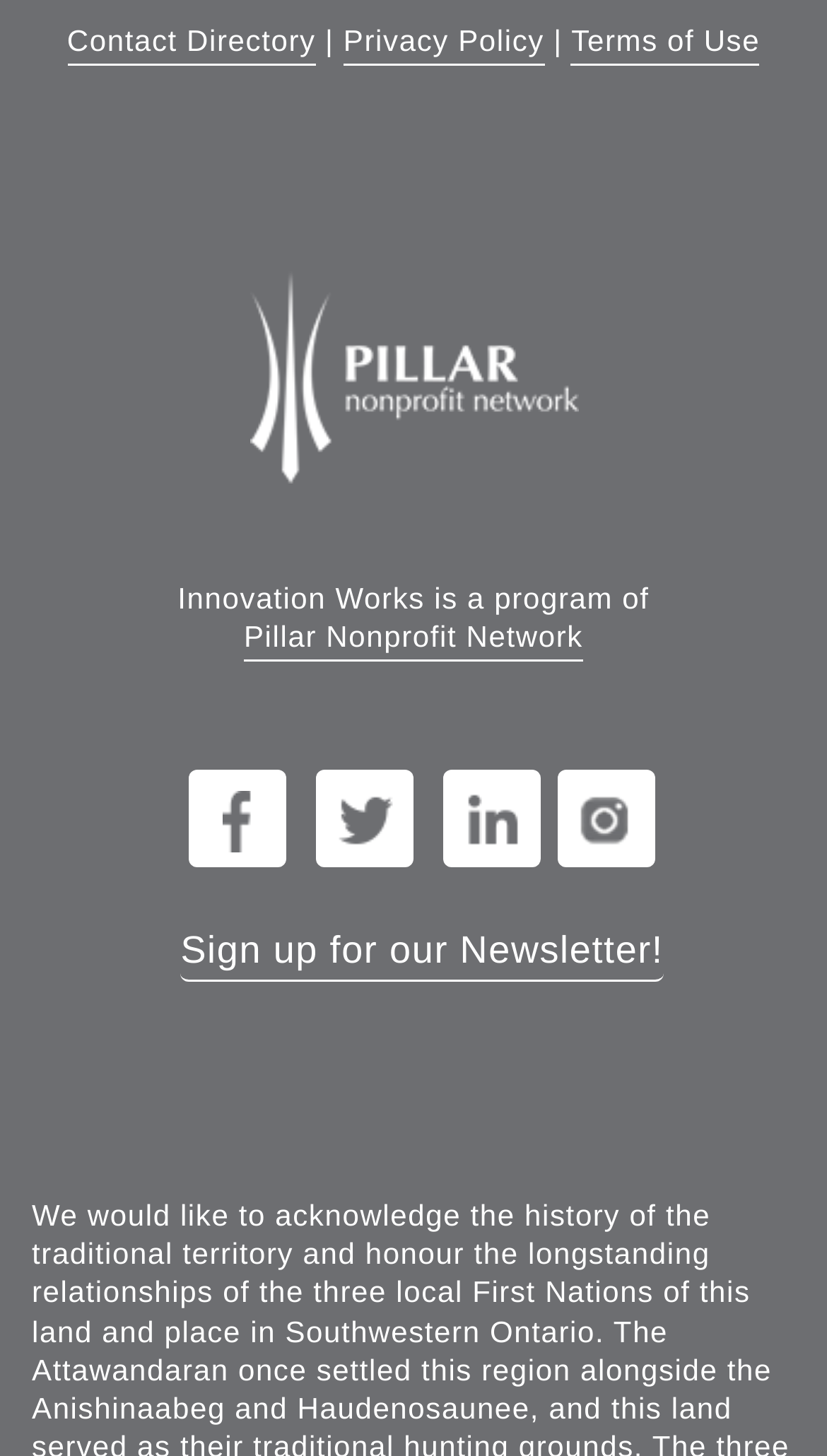Locate the bounding box of the UI element with the following description: "Terms of Use".

[0.691, 0.017, 0.919, 0.046]